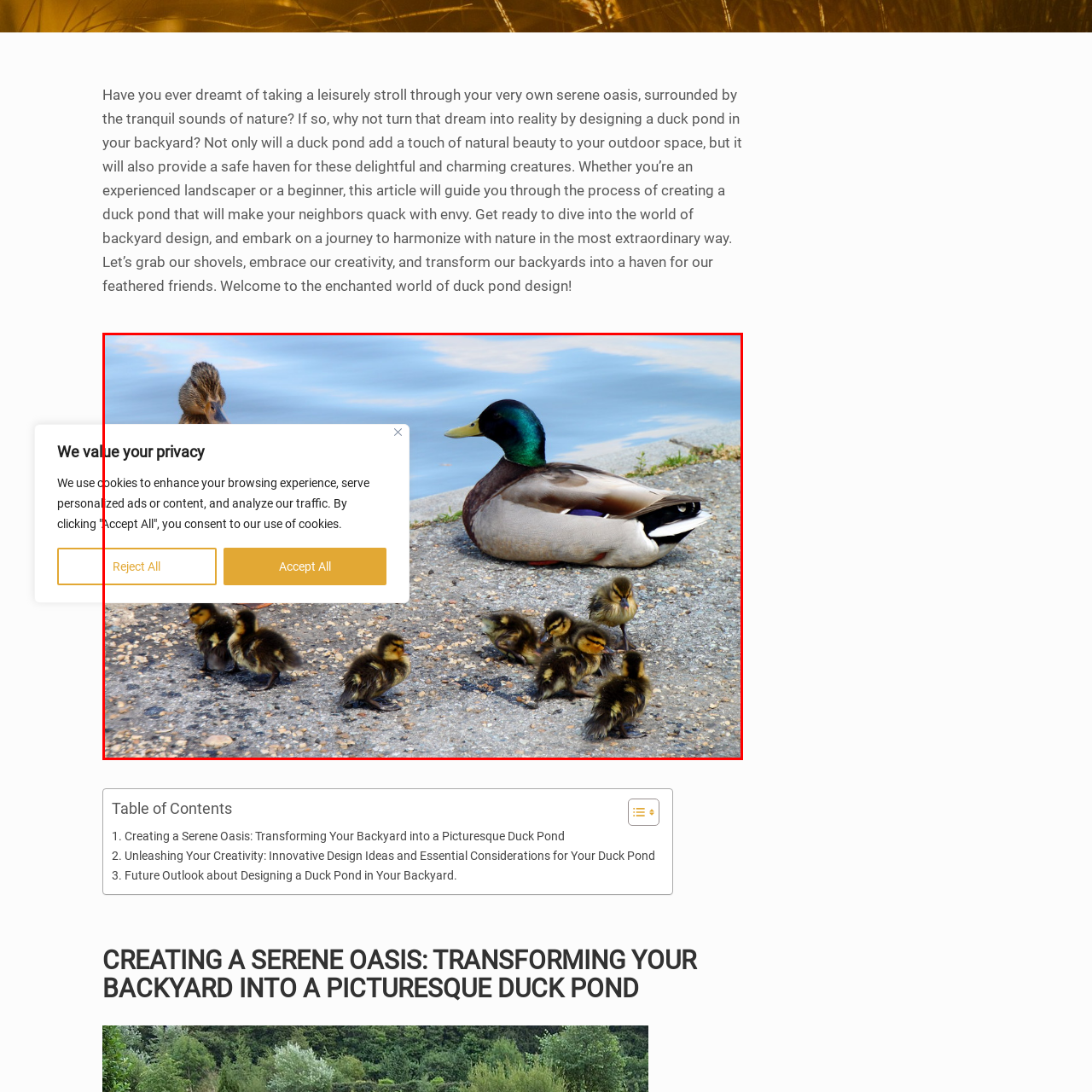What are the ducklings doing?
Inspect the image area outlined by the red bounding box and deliver a detailed response to the question, based on the elements you observe.

According to the caption, the ducklings are 'exploring their surroundings with innocent curiosity', and some of them are 'pecking at the ground', showcasing their playful nature.